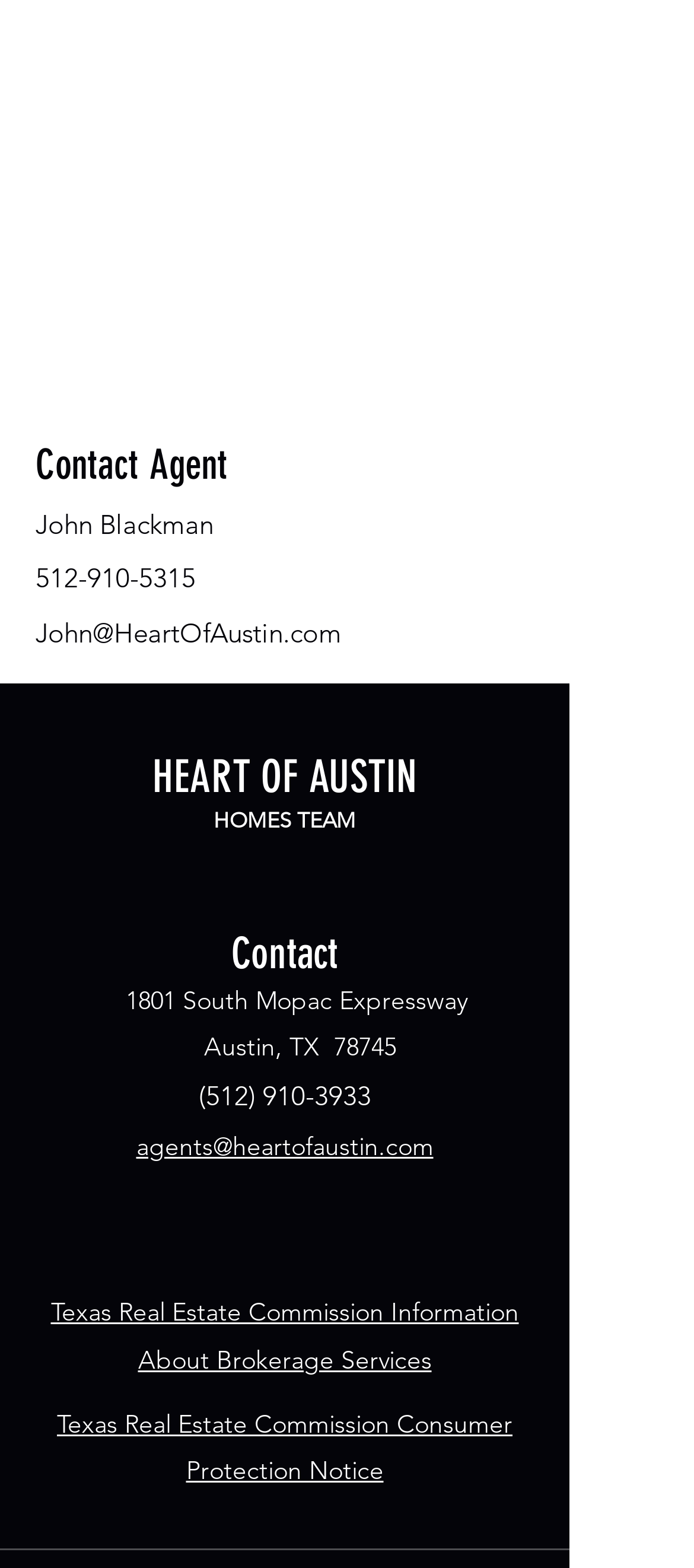What is the email address of the agent? Using the information from the screenshot, answer with a single word or phrase.

John@HeartOfAustin.com